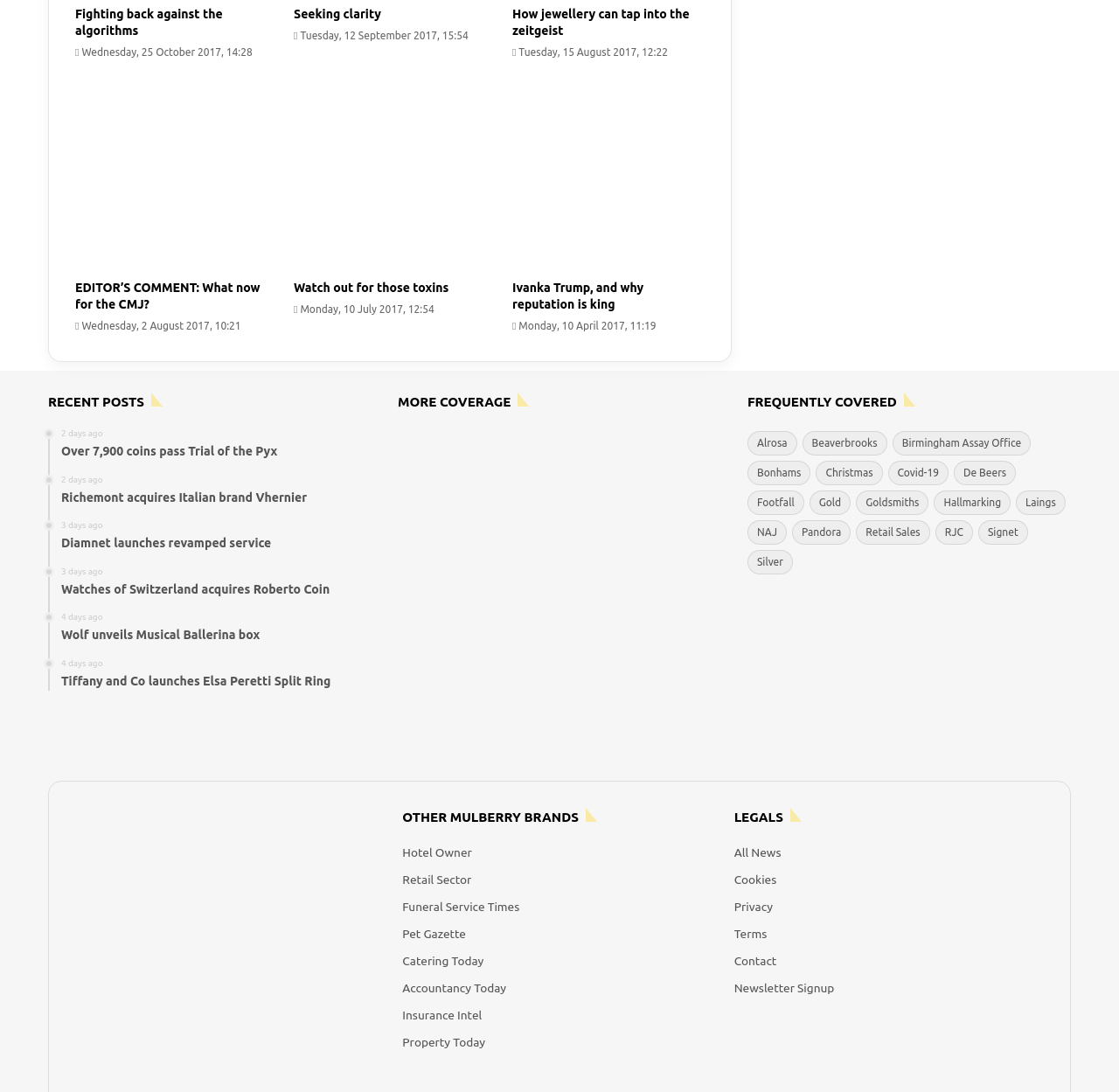Determine the bounding box coordinates of the element that should be clicked to execute the following command: "Read article about Fighting back against the algorithms".

[0.067, 0.006, 0.239, 0.036]